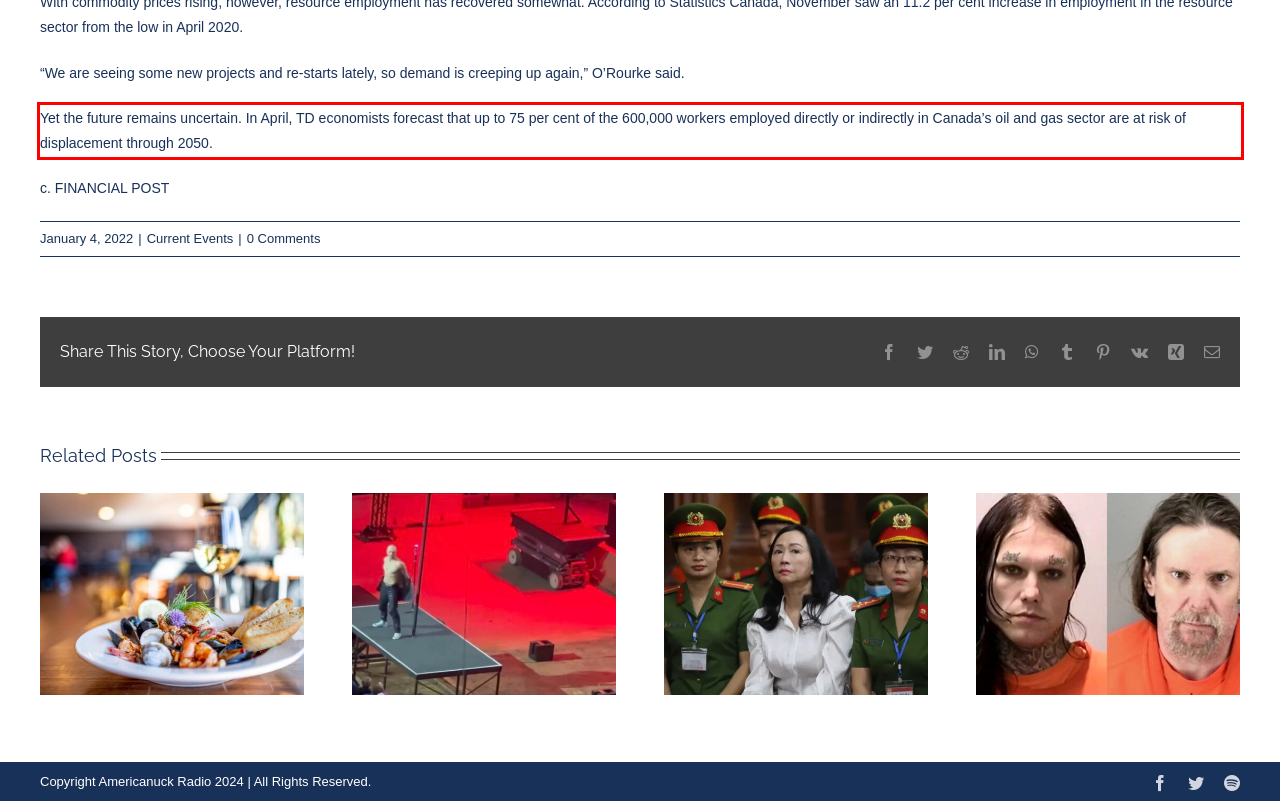Identify the text inside the red bounding box in the provided webpage screenshot and transcribe it.

Yet the future remains uncertain. In April, TD economists forecast that up to 75 per cent of the 600,000 workers employed directly or indirectly in Canada’s oil and gas sector are at risk of displacement through 2050.